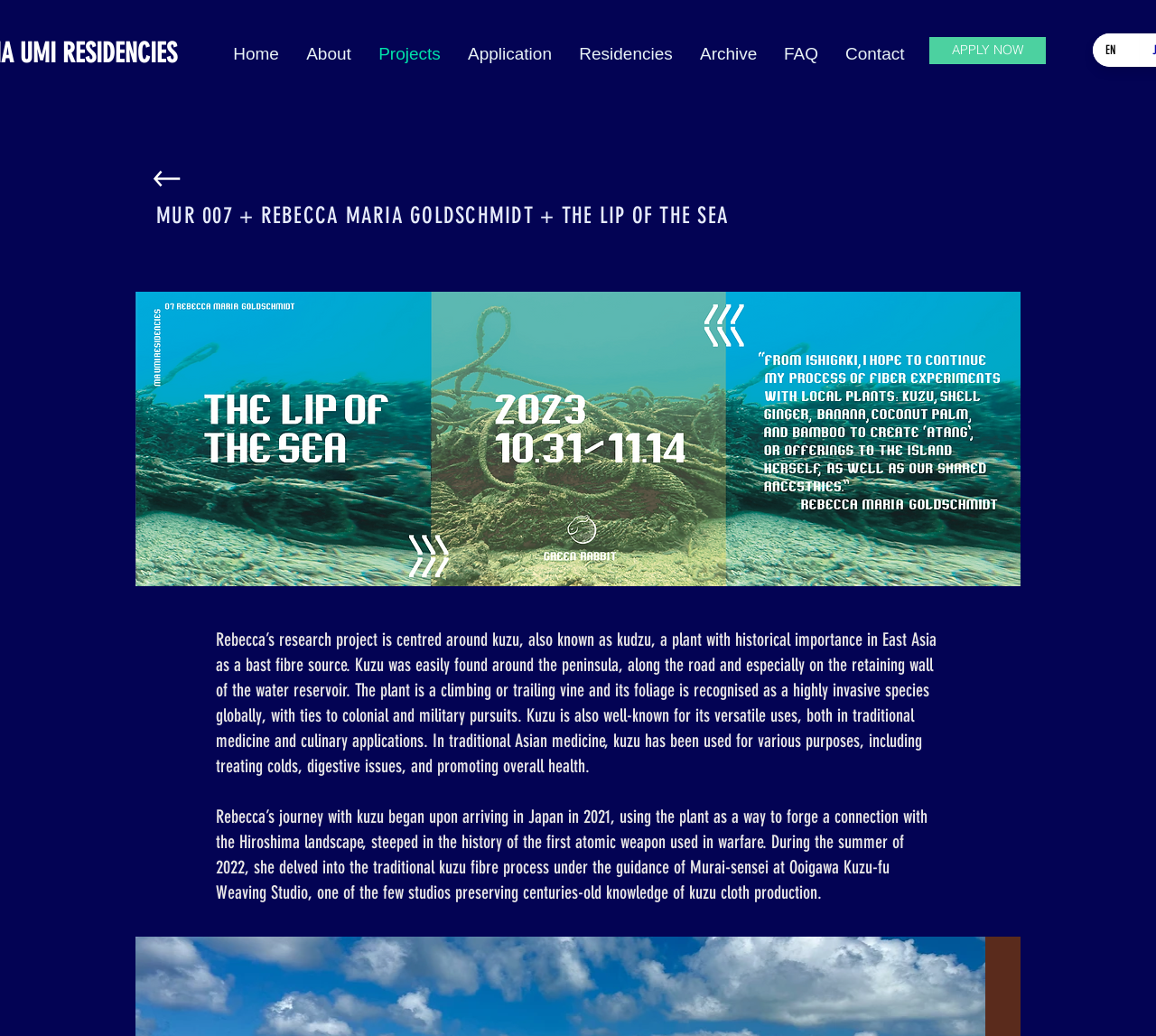Given the element description, predict the bounding box coordinates in the format (top-left x, top-left y, bottom-right x, bottom-right y), using floating point numbers between 0 and 1: APPLY NOW

[0.804, 0.036, 0.905, 0.062]